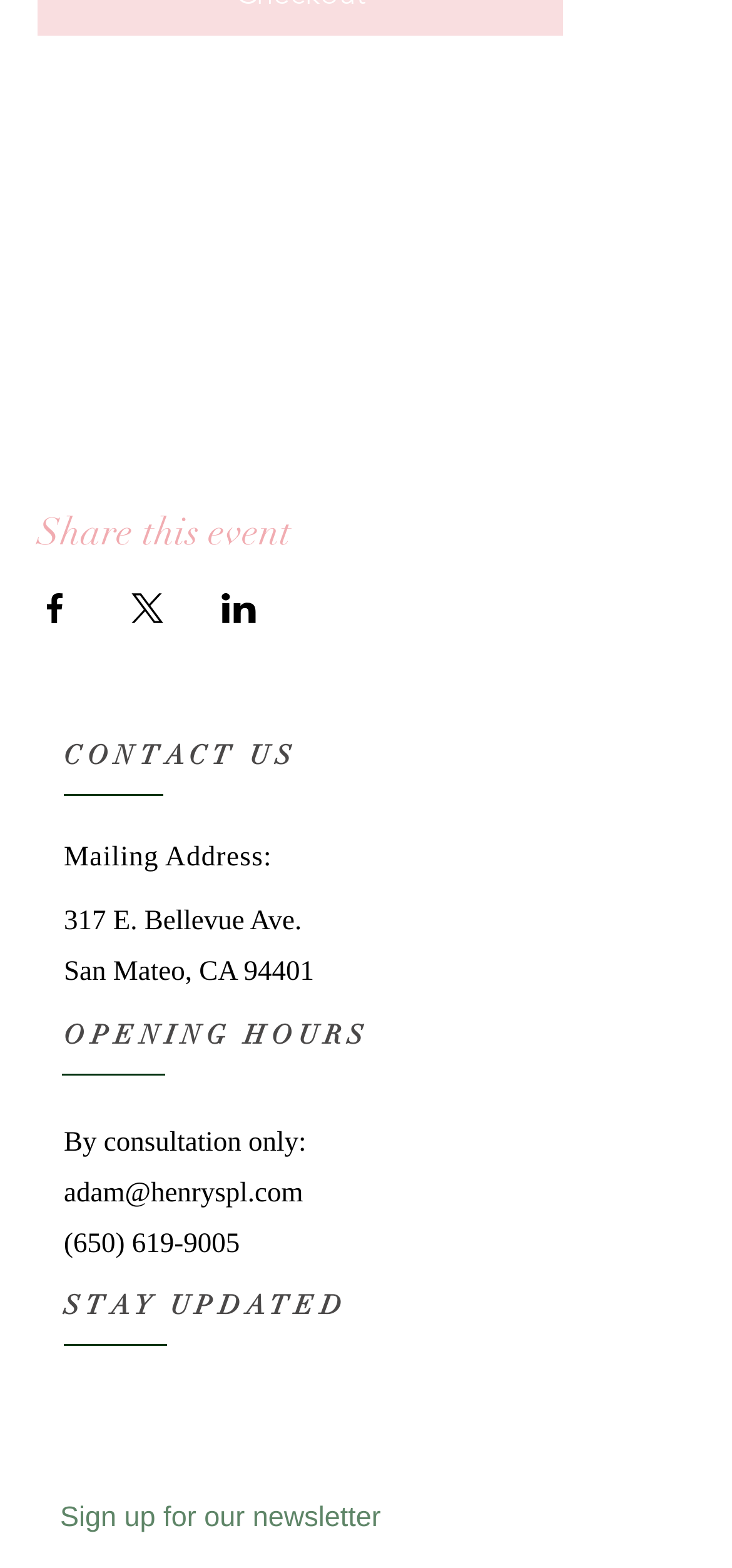Please provide a detailed answer to the question below by examining the image:
What is the event location?

The event location can be found by clicking on the 'Event location map' link at the top of the page, which is accompanied by an image with the same name.